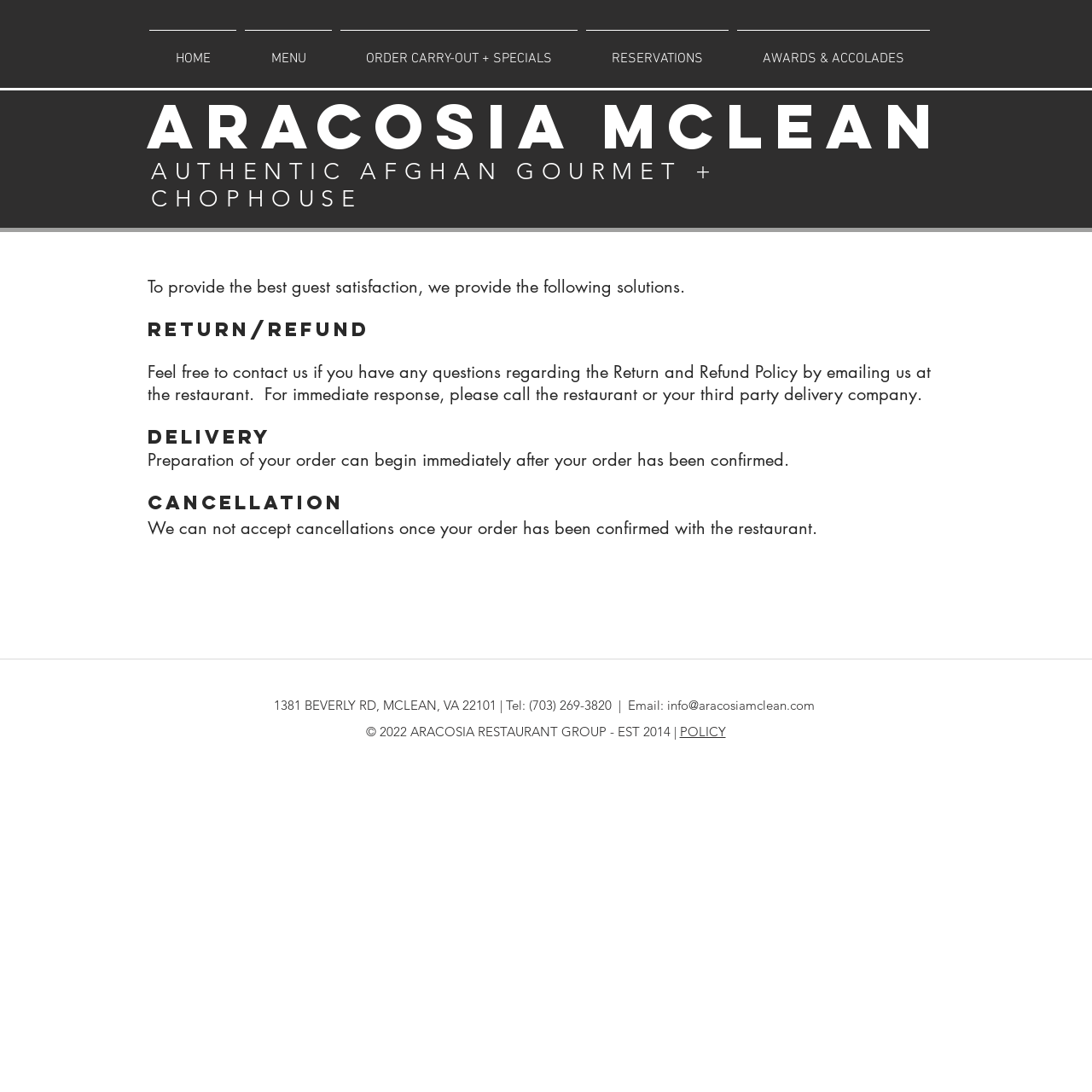How can I contact Aracosia McLean for questions about the Return and Refund Policy?
Based on the image content, provide your answer in one word or a short phrase.

Email or call the restaurant